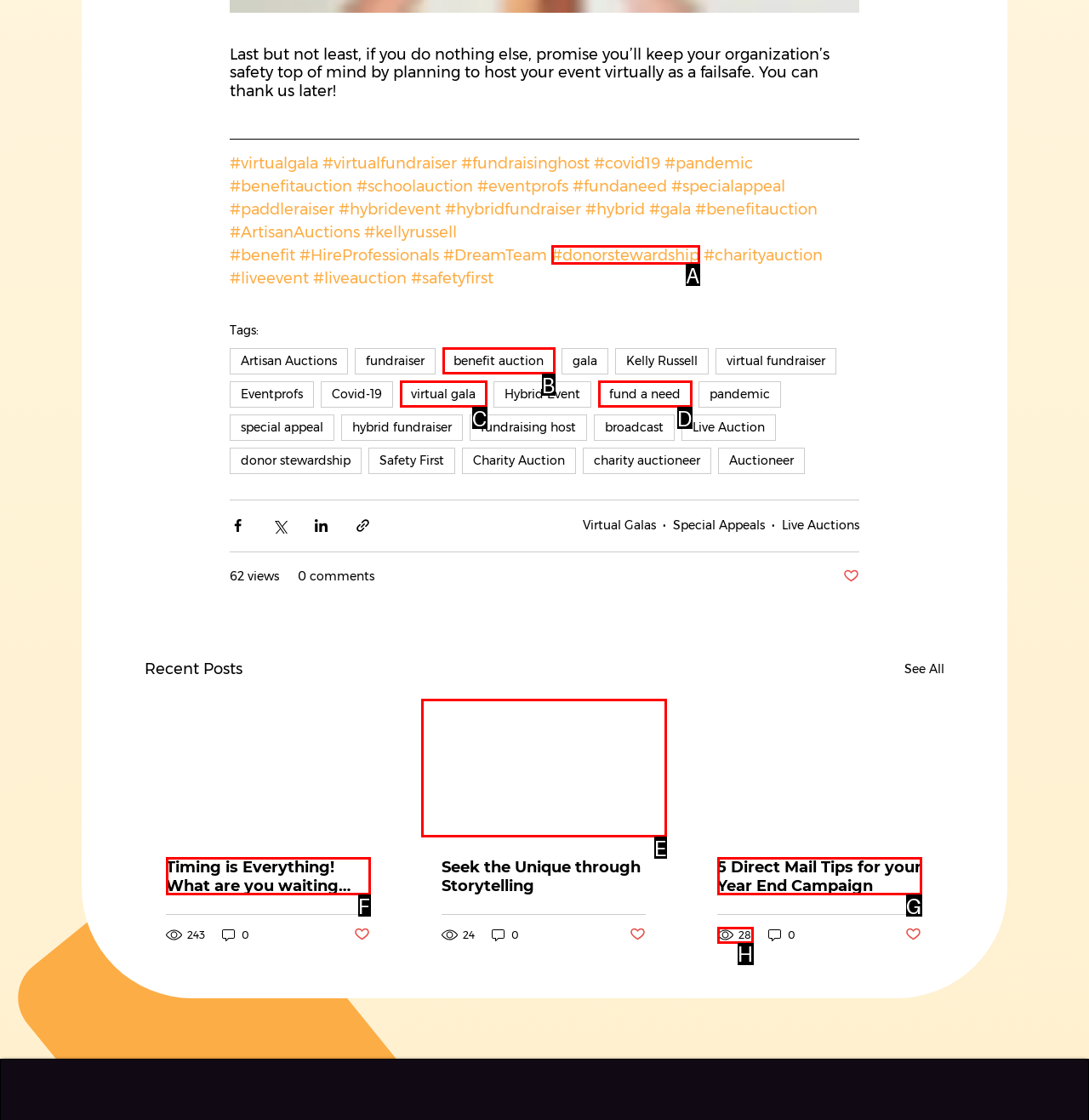Match the element description to one of the options: fund a need
Respond with the corresponding option's letter.

D